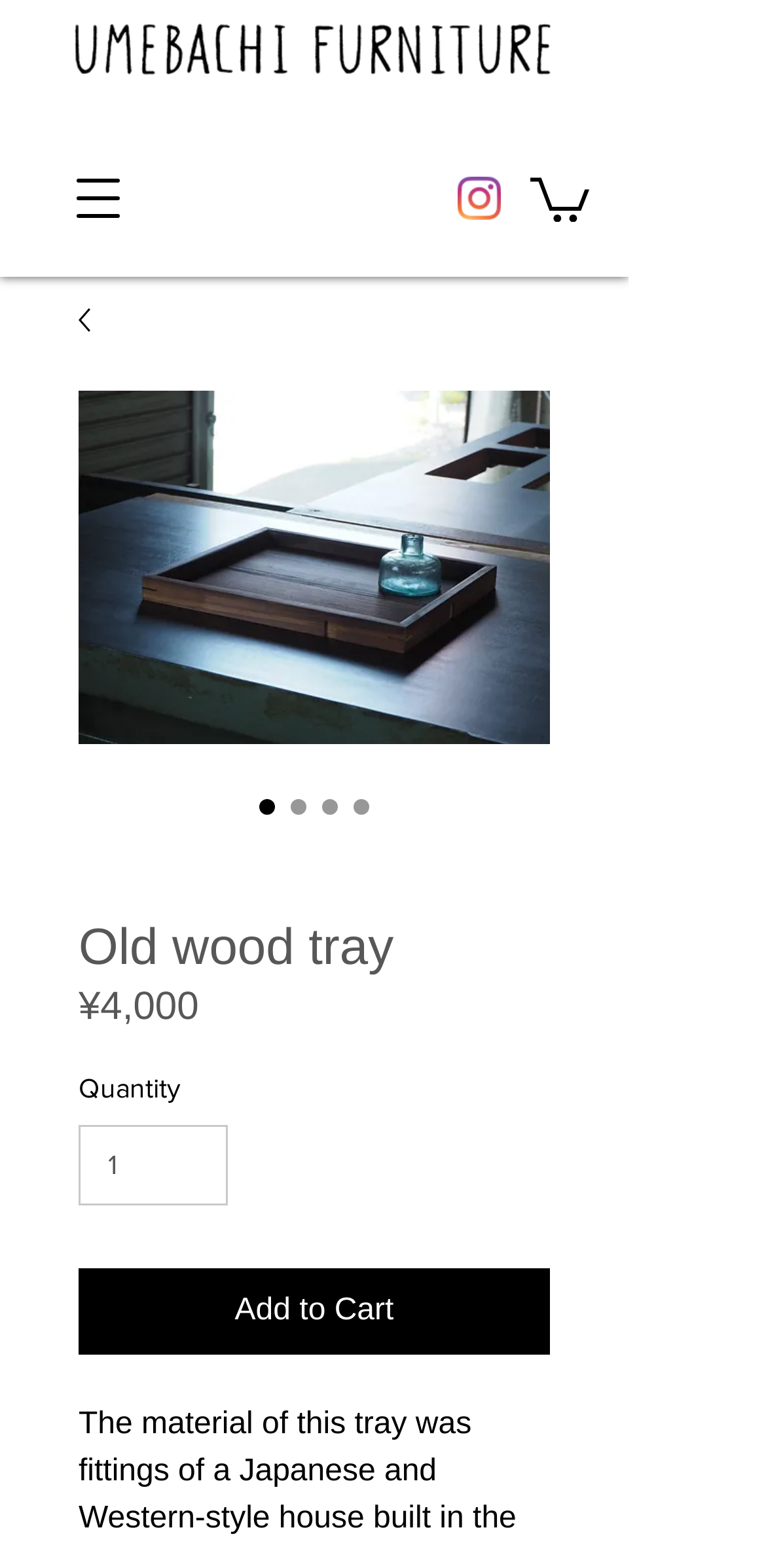What is the price of the product?
Provide a comprehensive and detailed answer to the question.

I found the answer by examining the StaticText element '¥4,000' which is located near the product name and has a format that suggests it is a price.